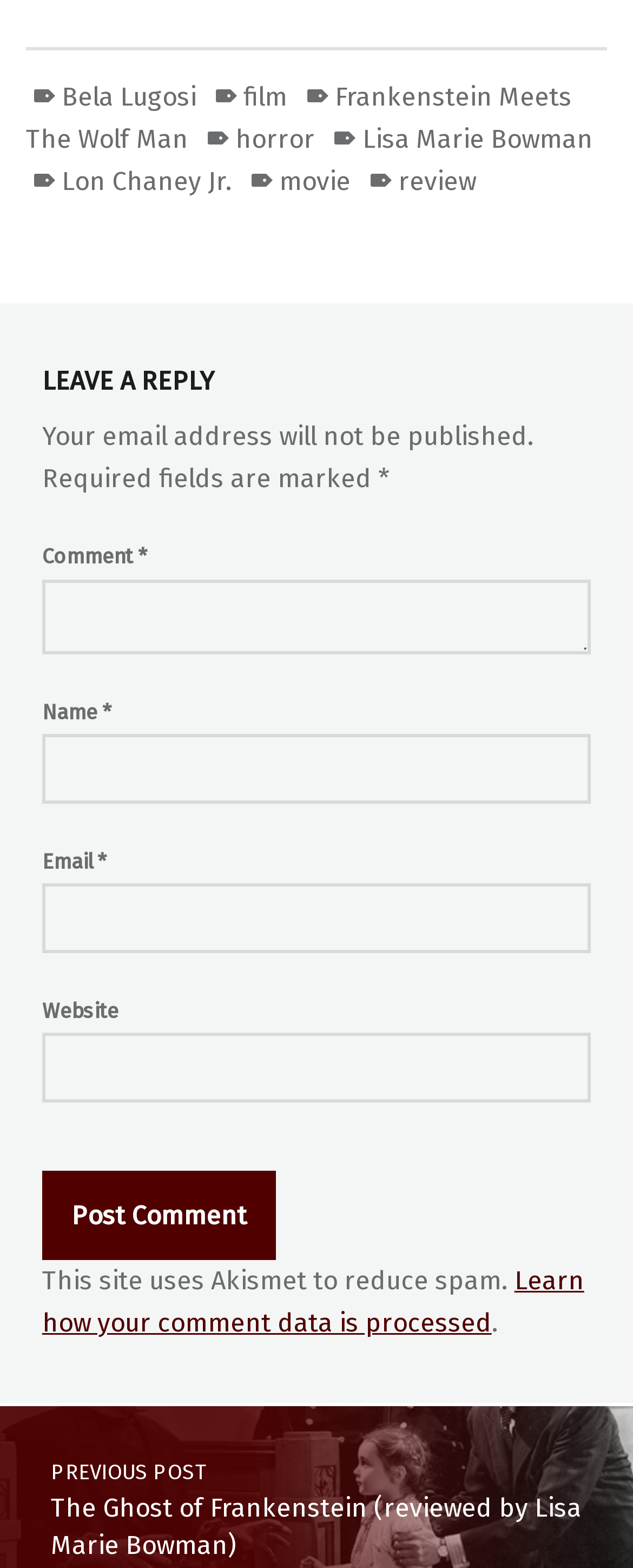What is the purpose of the link 'Learn how your comment data is processed'?
Based on the image, answer the question with as much detail as possible.

I inferred the purpose of the link by reading its text content. The link is likely to lead to a page that explains how the website processes comment data, which is related to the comment form above it.